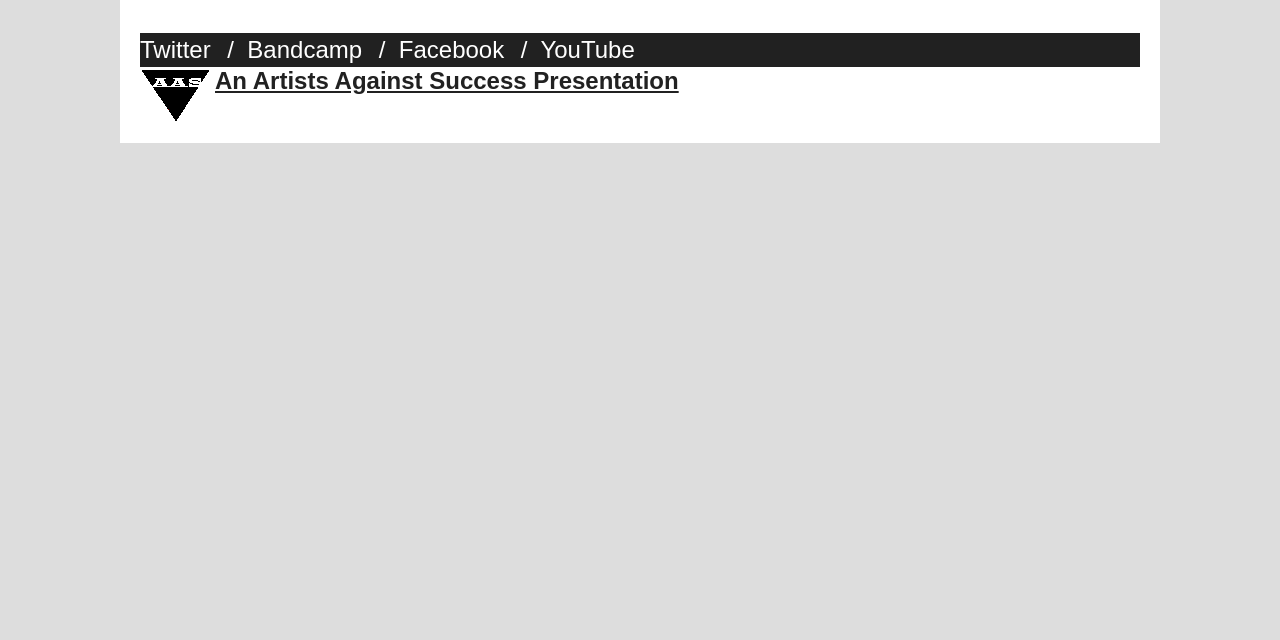Identify the bounding box of the HTML element described here: "Bandcamp". Provide the coordinates as four float numbers between 0 and 1: [left, top, right, bottom].

[0.193, 0.056, 0.291, 0.098]